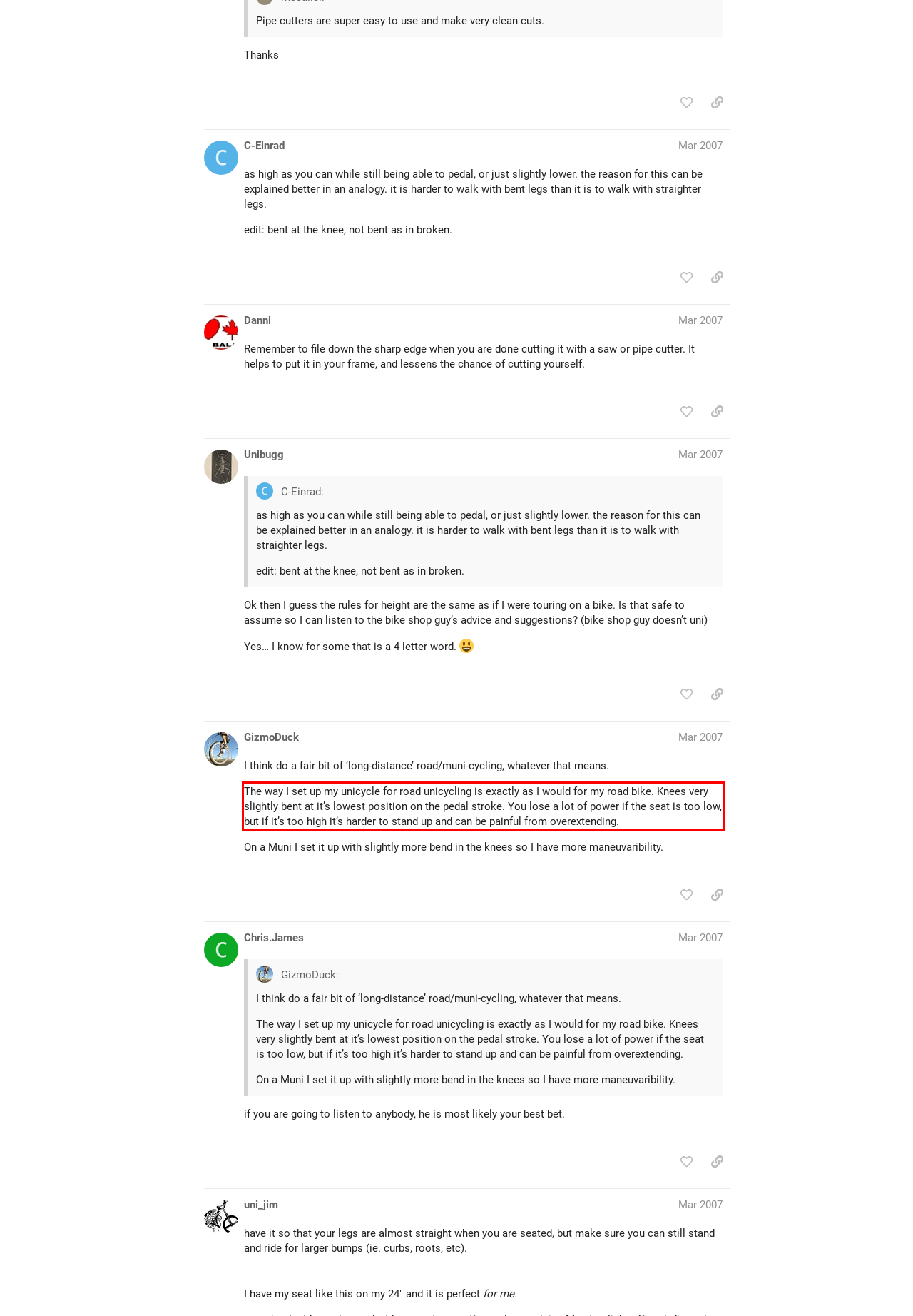Within the screenshot of the webpage, there is a red rectangle. Please recognize and generate the text content inside this red bounding box.

The way I set up my unicycle for road unicycling is exactly as I would for my road bike. Knees very slightly bent at it’s lowest position on the pedal stroke. You lose a lot of power if the seat is too low, but if it’s too high it’s harder to stand up and can be painful from overextending.